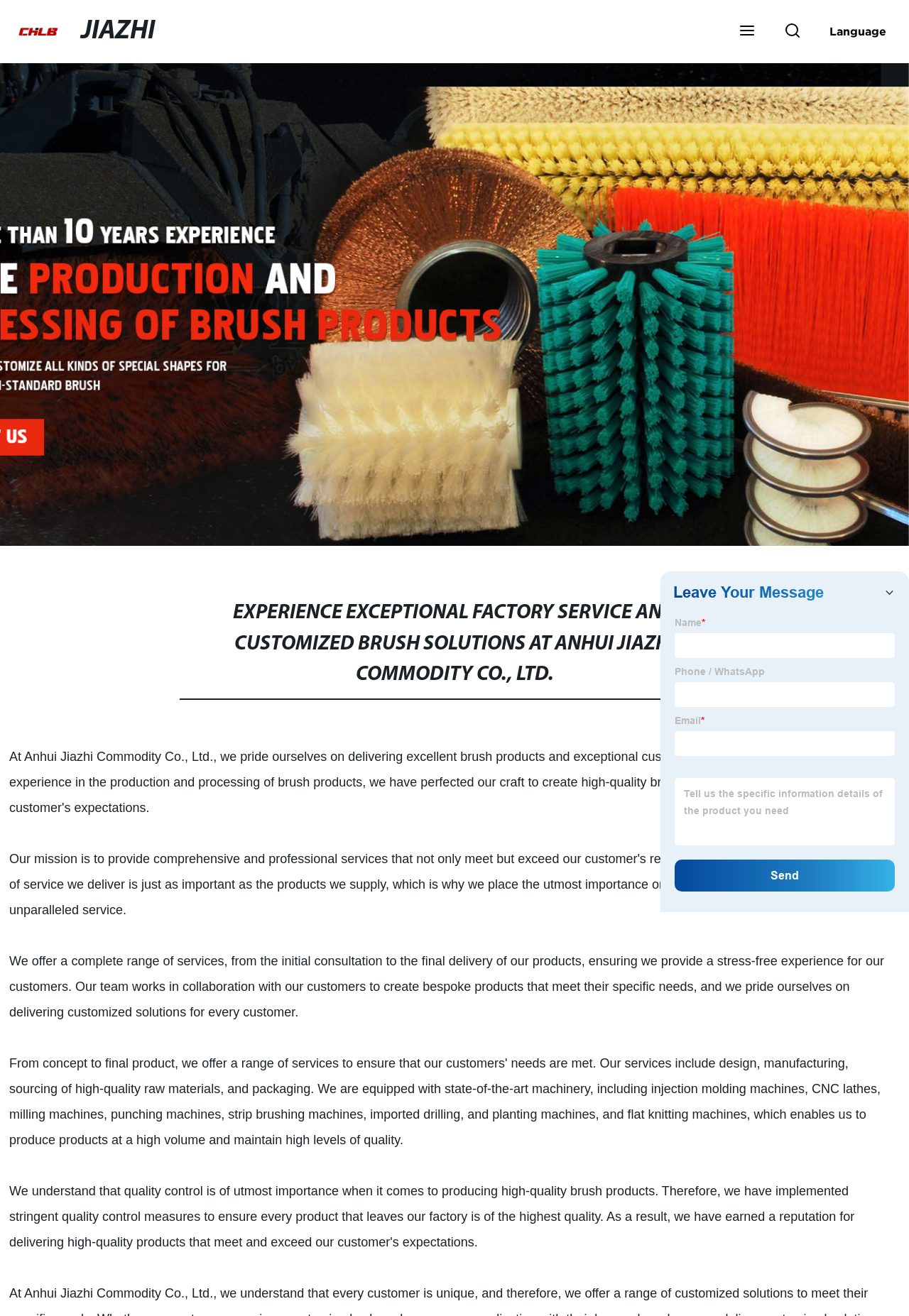Provide a brief response to the question below using a single word or phrase: 
What is the language selection option?

Language